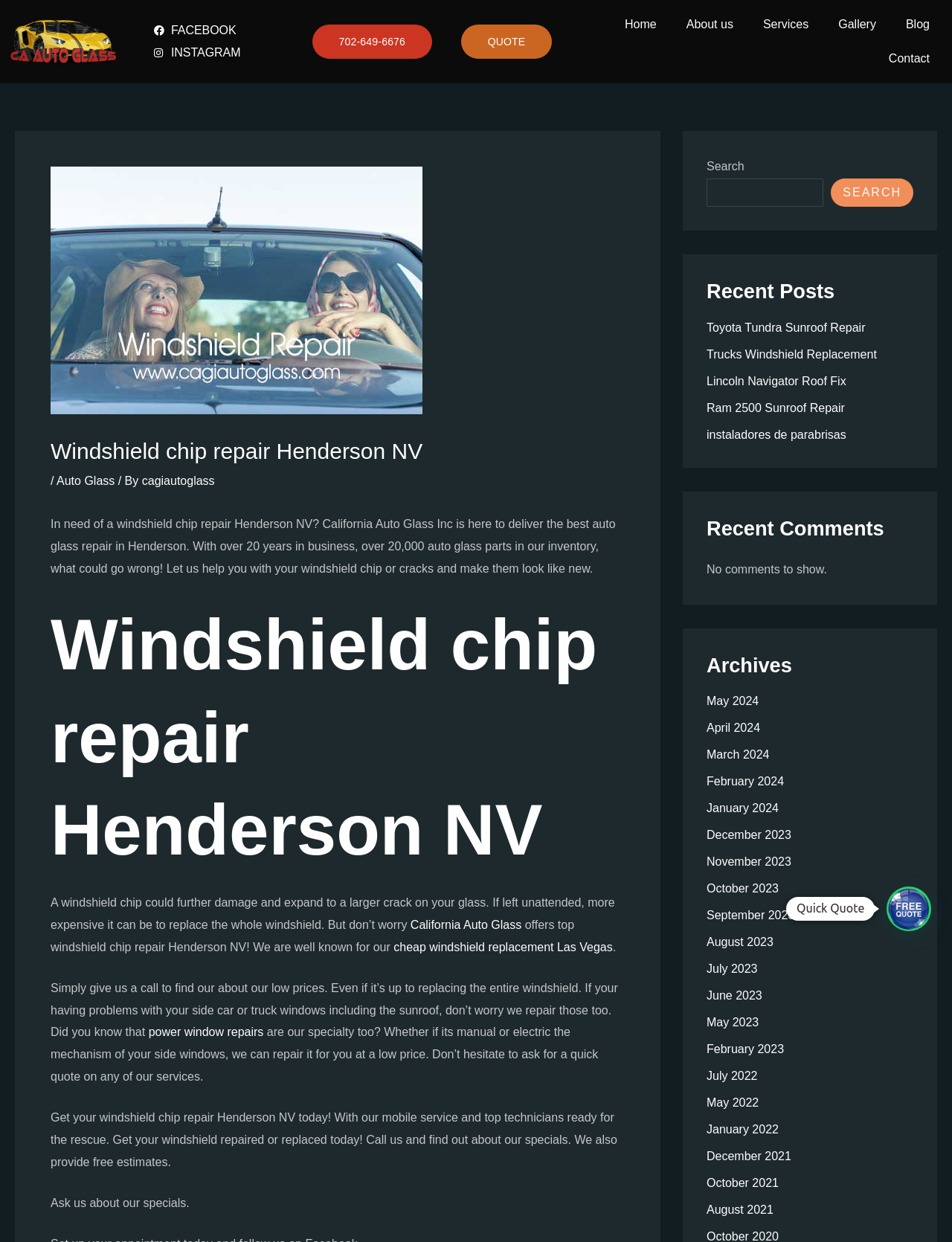Pinpoint the bounding box coordinates of the clickable area needed to execute the instruction: "Click the 'FACEBOOK' link". The coordinates should be specified as four float numbers between 0 and 1, i.e., [left, top, right, bottom].

[0.162, 0.016, 0.248, 0.034]